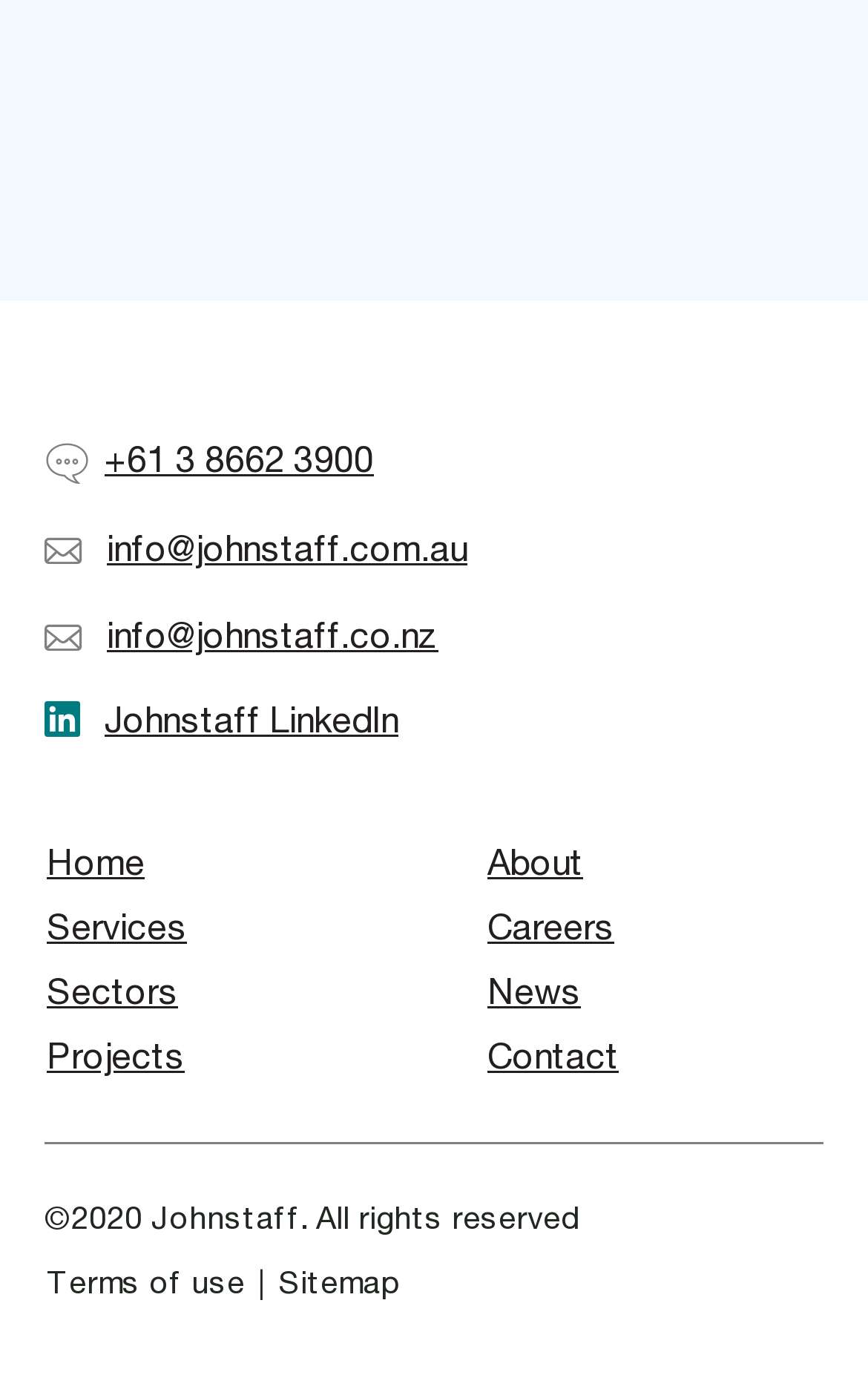What is the company's phone number in Australia?
Please ensure your answer to the question is detailed and covers all necessary aspects.

I found the phone number by looking at the links in the top section of the webpage, which appears to be a contact information section. The link with the phone number is '+61 3 8662 3900', which is likely the company's phone number in Australia.